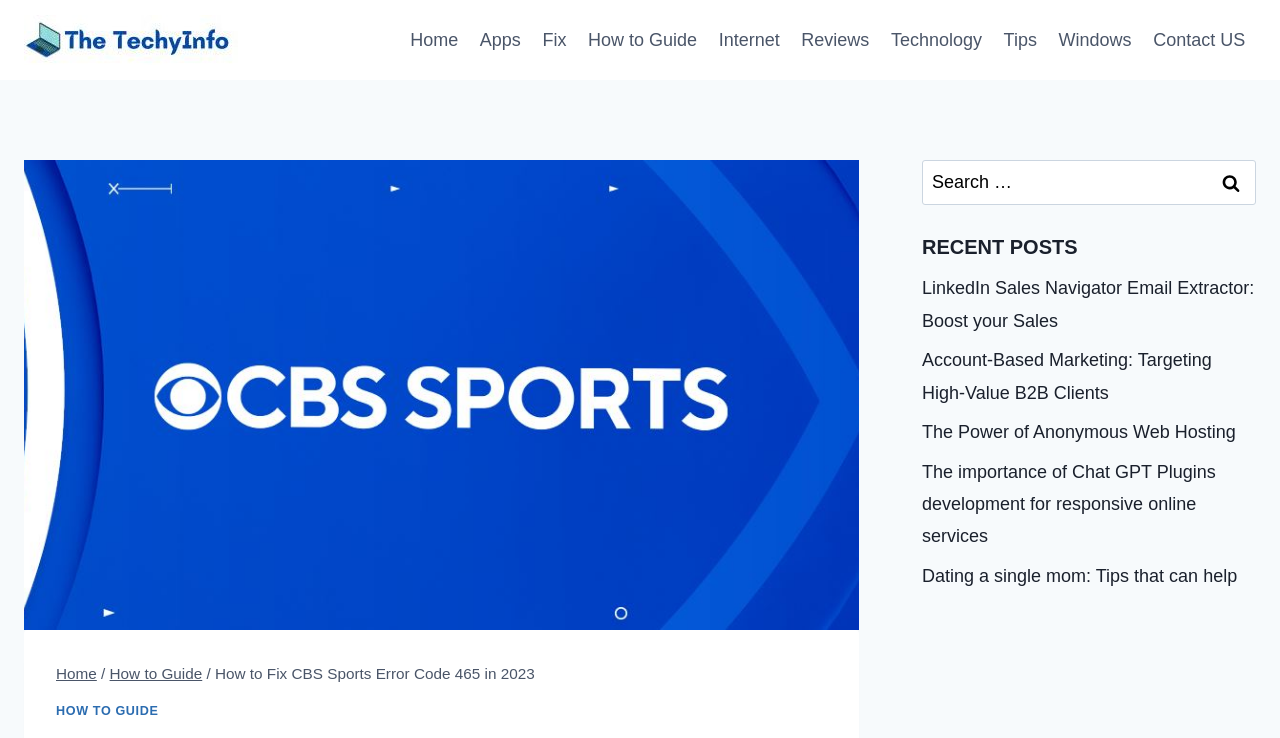Please find the bounding box coordinates of the section that needs to be clicked to achieve this instruction: "search for something".

None